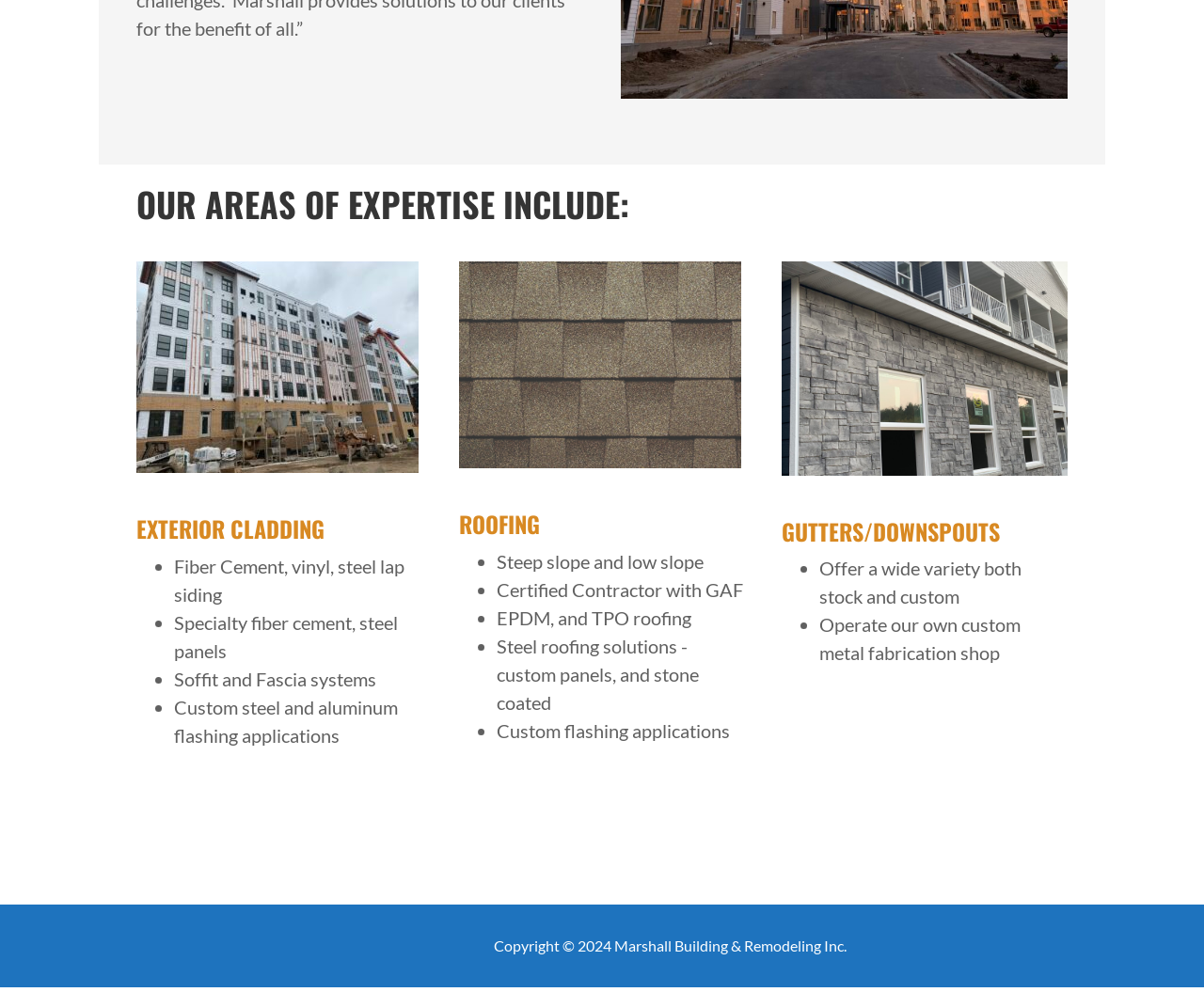What is the name of the company mentioned on the webpage?
Could you answer the question with a detailed and thorough explanation?

At the bottom of the webpage, there is a copyright notice that reads 'Copyright © 2024 Marshall Building & Remodeling Inc.'. This suggests that the company mentioned on the webpage is Marshall Building & Remodeling Inc.